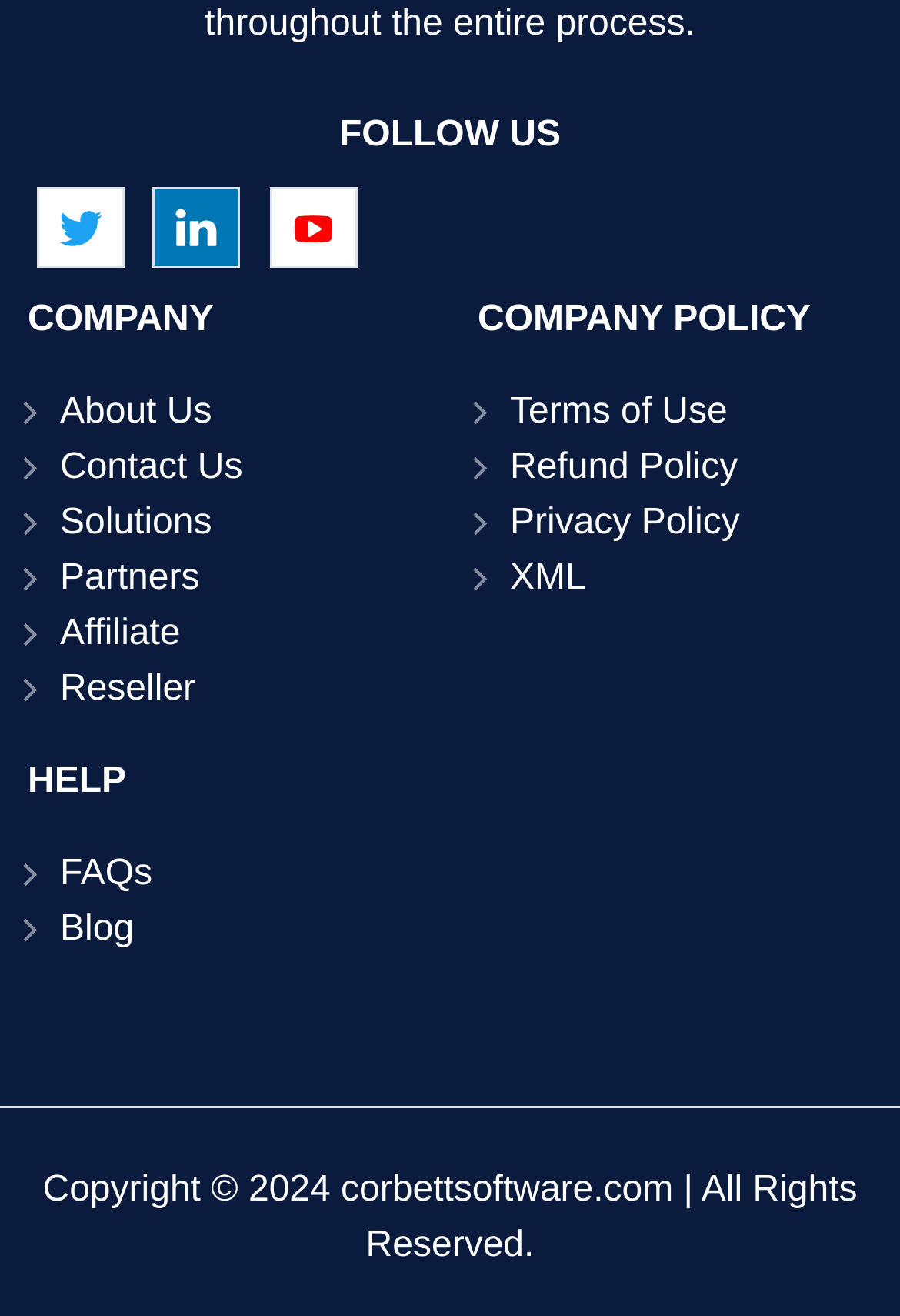Identify the bounding box coordinates of the element that should be clicked to fulfill this task: "Check the FAQs". The coordinates should be provided as four float numbers between 0 and 1, i.e., [left, top, right, bottom].

[0.067, 0.65, 0.169, 0.679]